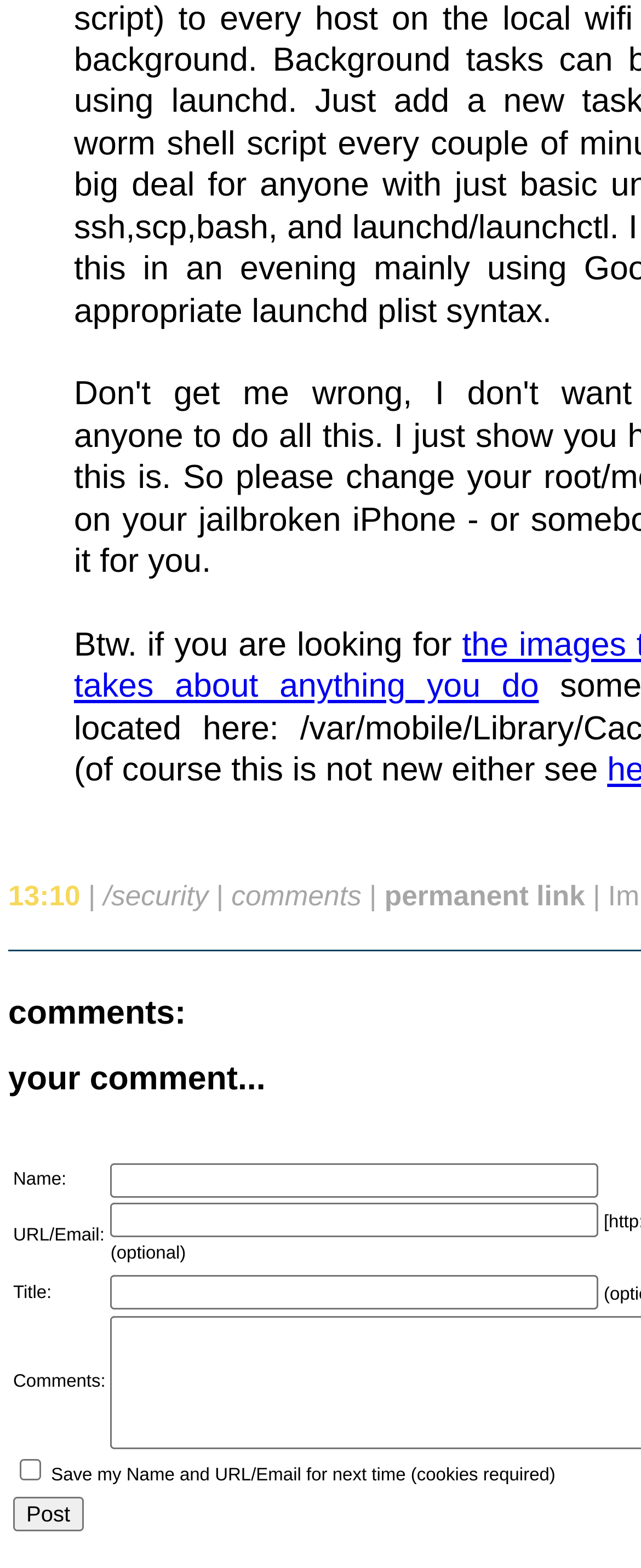Determine the coordinates of the bounding box that should be clicked to complete the instruction: "click the 'comments' link". The coordinates should be represented by four float numbers between 0 and 1: [left, top, right, bottom].

[0.361, 0.56, 0.564, 0.581]